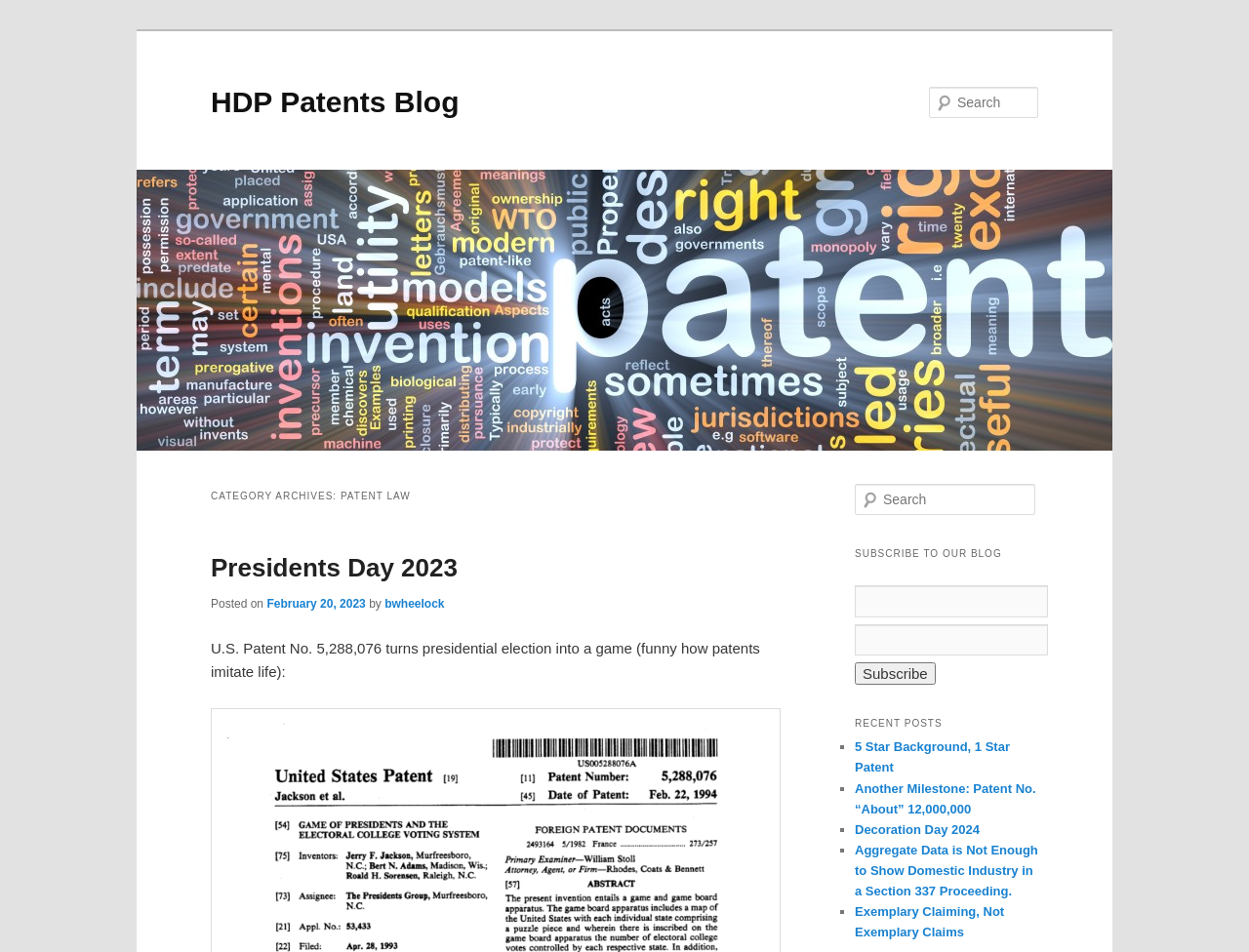Show the bounding box coordinates of the region that should be clicked to follow the instruction: "View recent post '5 Star Background, 1 Star Patent'."

[0.684, 0.777, 0.809, 0.814]